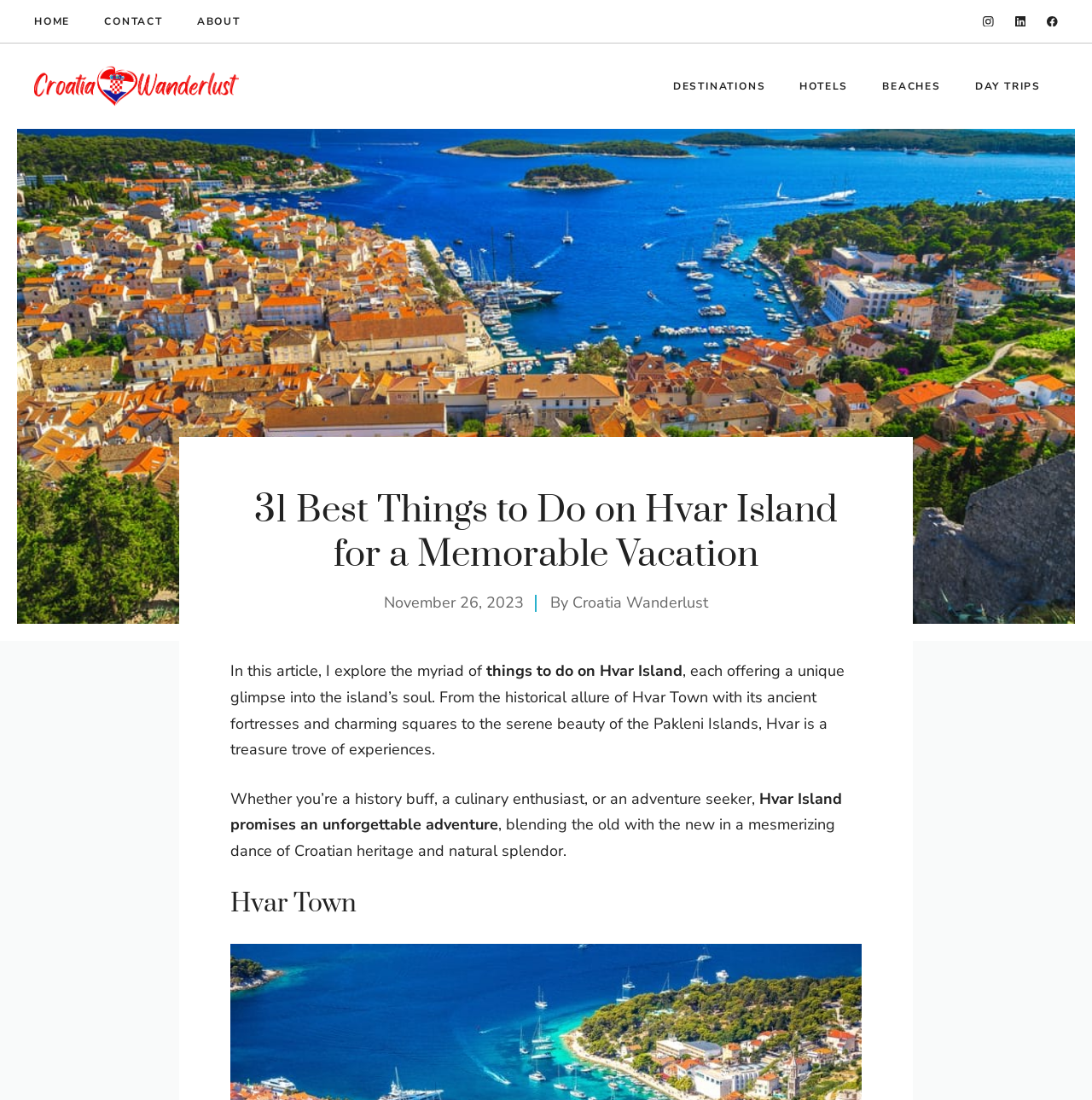Locate the bounding box coordinates of the clickable region to complete the following instruction: "view about page."

[0.18, 0.012, 0.22, 0.027]